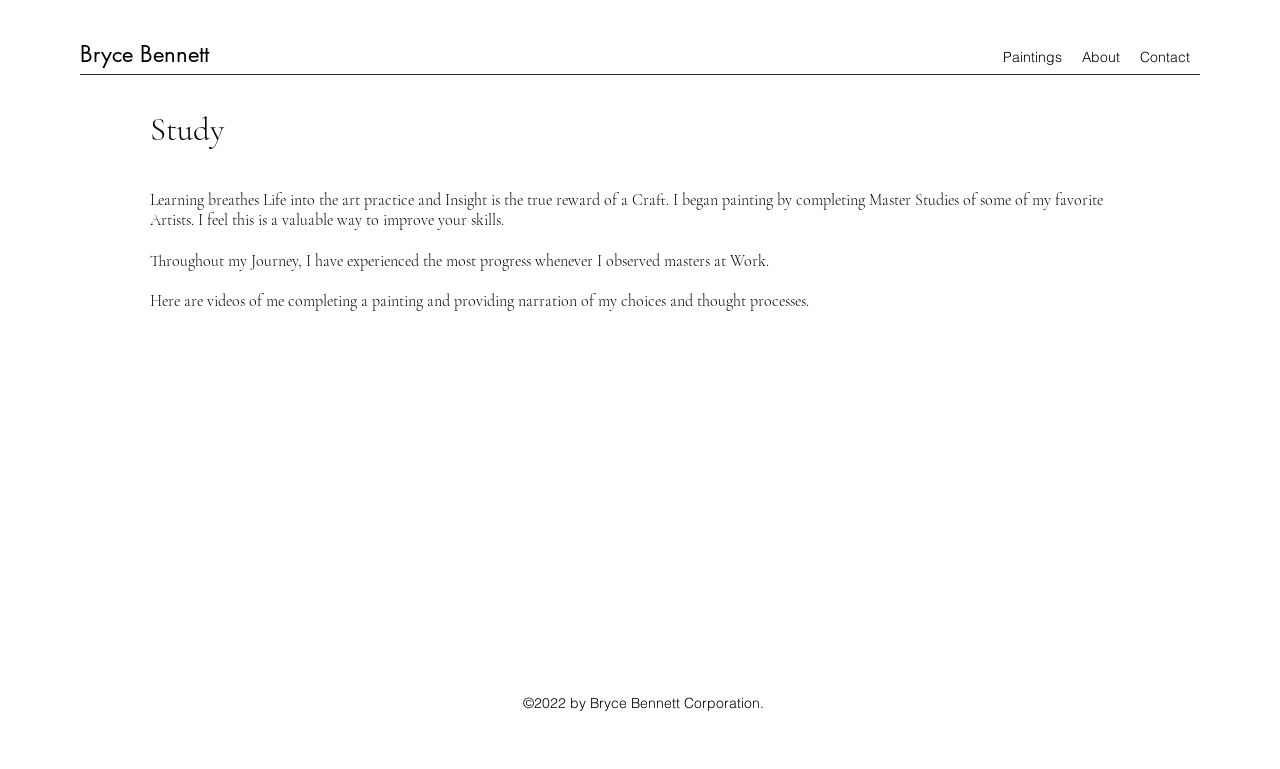Give the bounding box coordinates for the element described by: "About".

[0.838, 0.055, 0.883, 0.094]